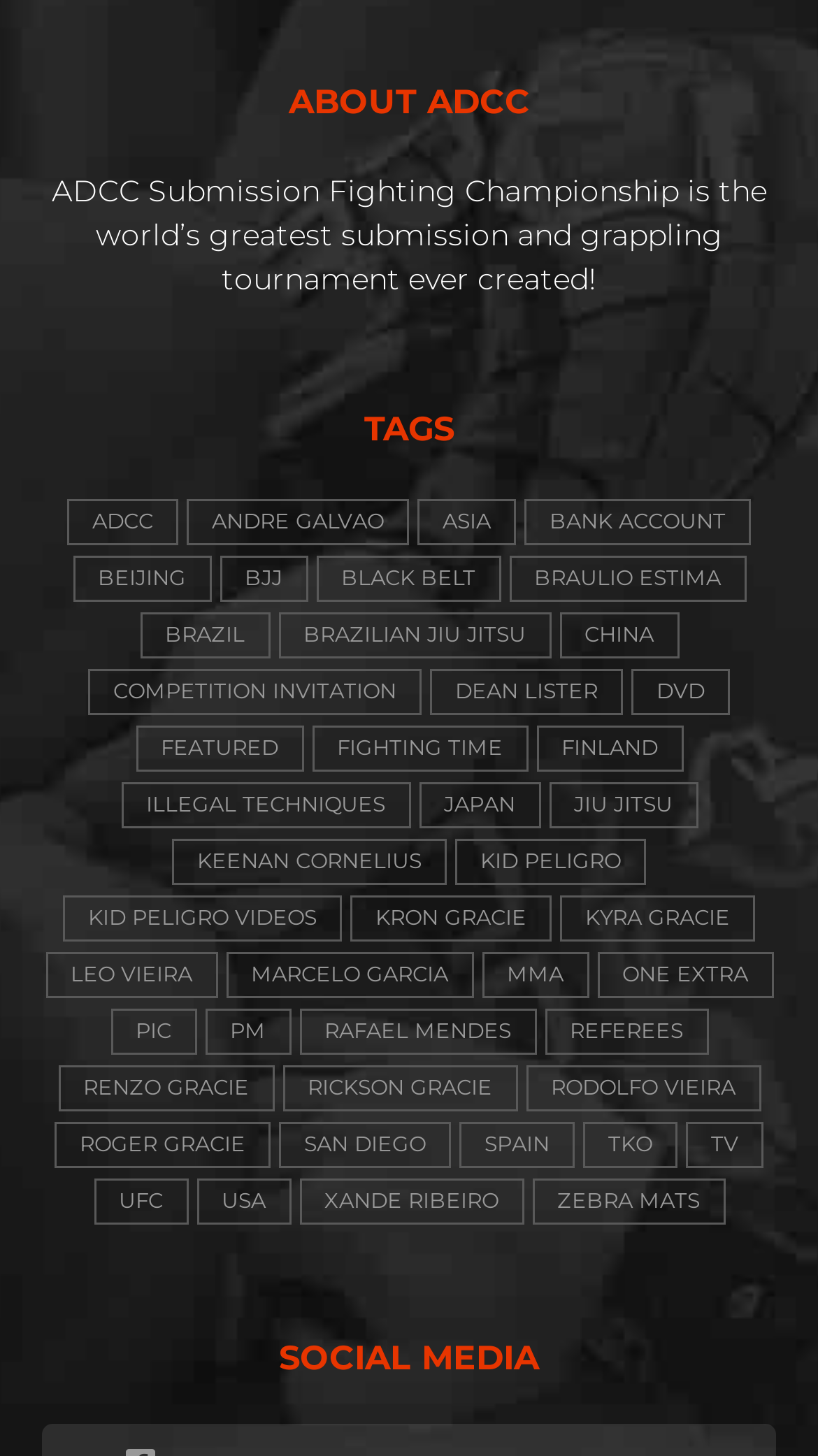Identify the bounding box coordinates of the area you need to click to perform the following instruction: "Click on the link 'ADCC'".

[0.082, 0.343, 0.218, 0.375]